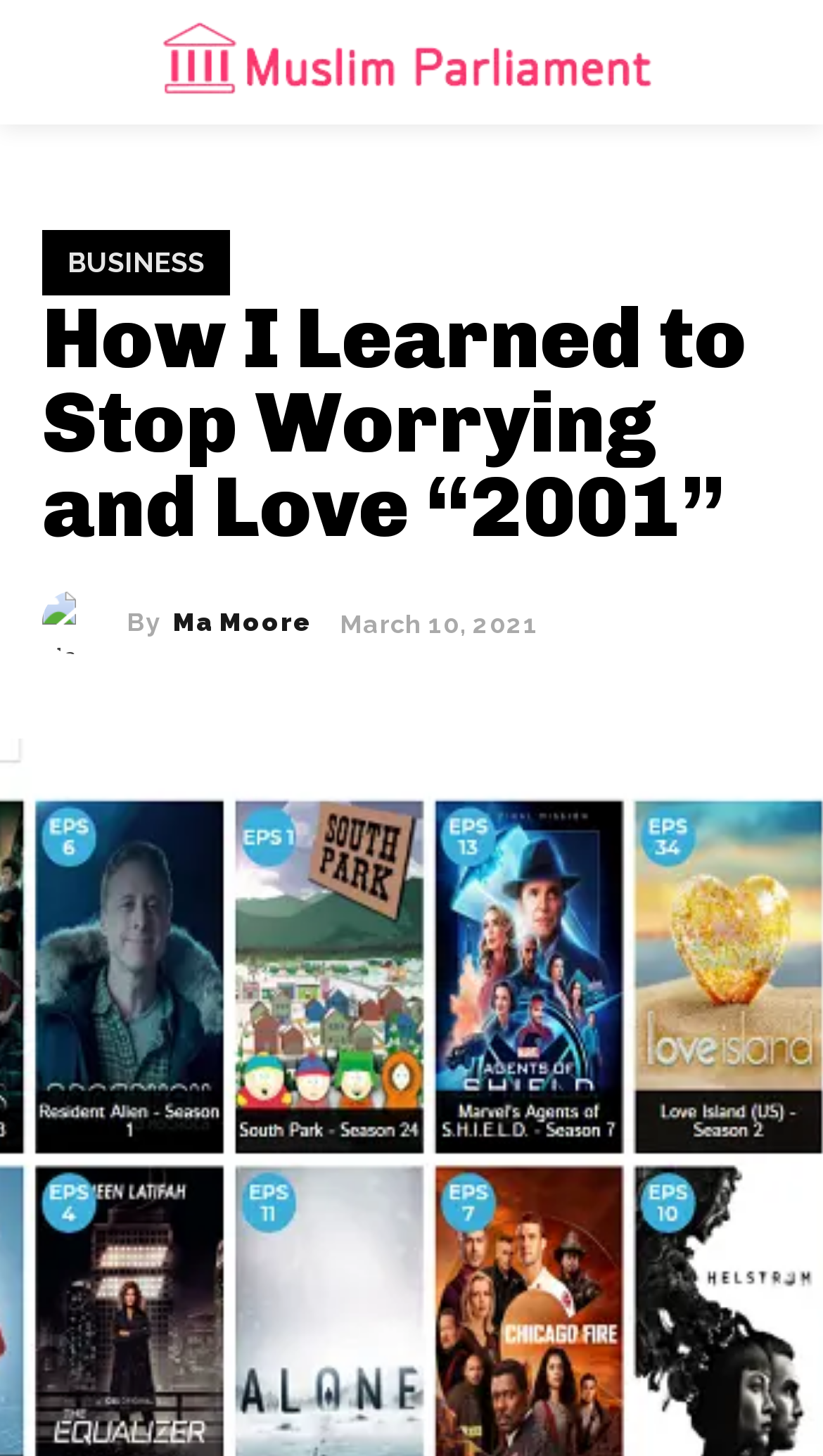What category is the article under?
Please ensure your answer is as detailed and informative as possible.

The category can be found by looking at the link element with the text 'BUSINESS' which is located at the top of the page, below the logo.